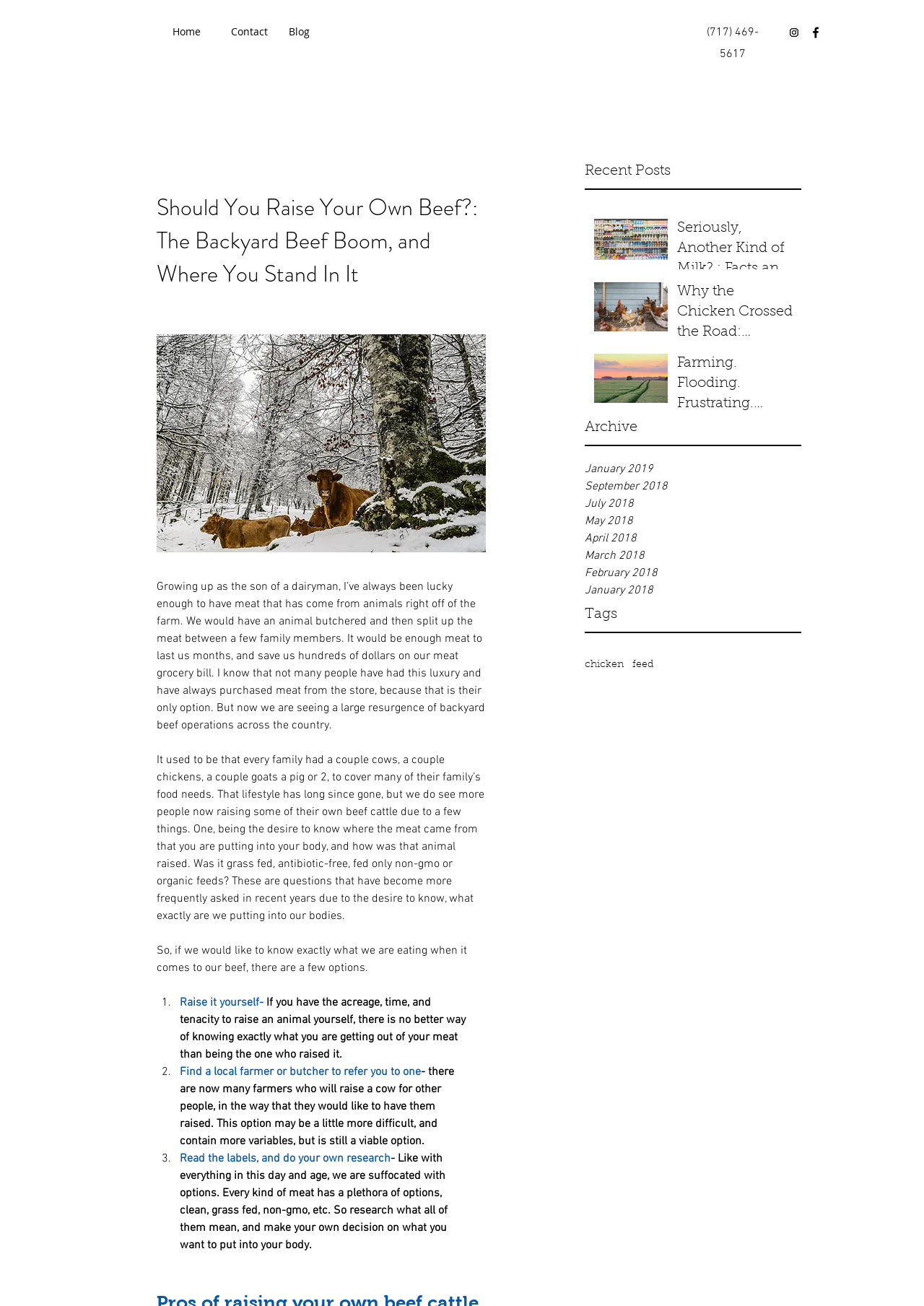Please identify the bounding box coordinates of the element on the webpage that should be clicked to follow this instruction: "Click the 'Seriously, Another Kind of Milk? : Facts and Benefits of A2 Milk' link". The bounding box coordinates should be given as four float numbers between 0 and 1, formatted as [left, top, right, bottom].

[0.733, 0.167, 0.858, 0.218]